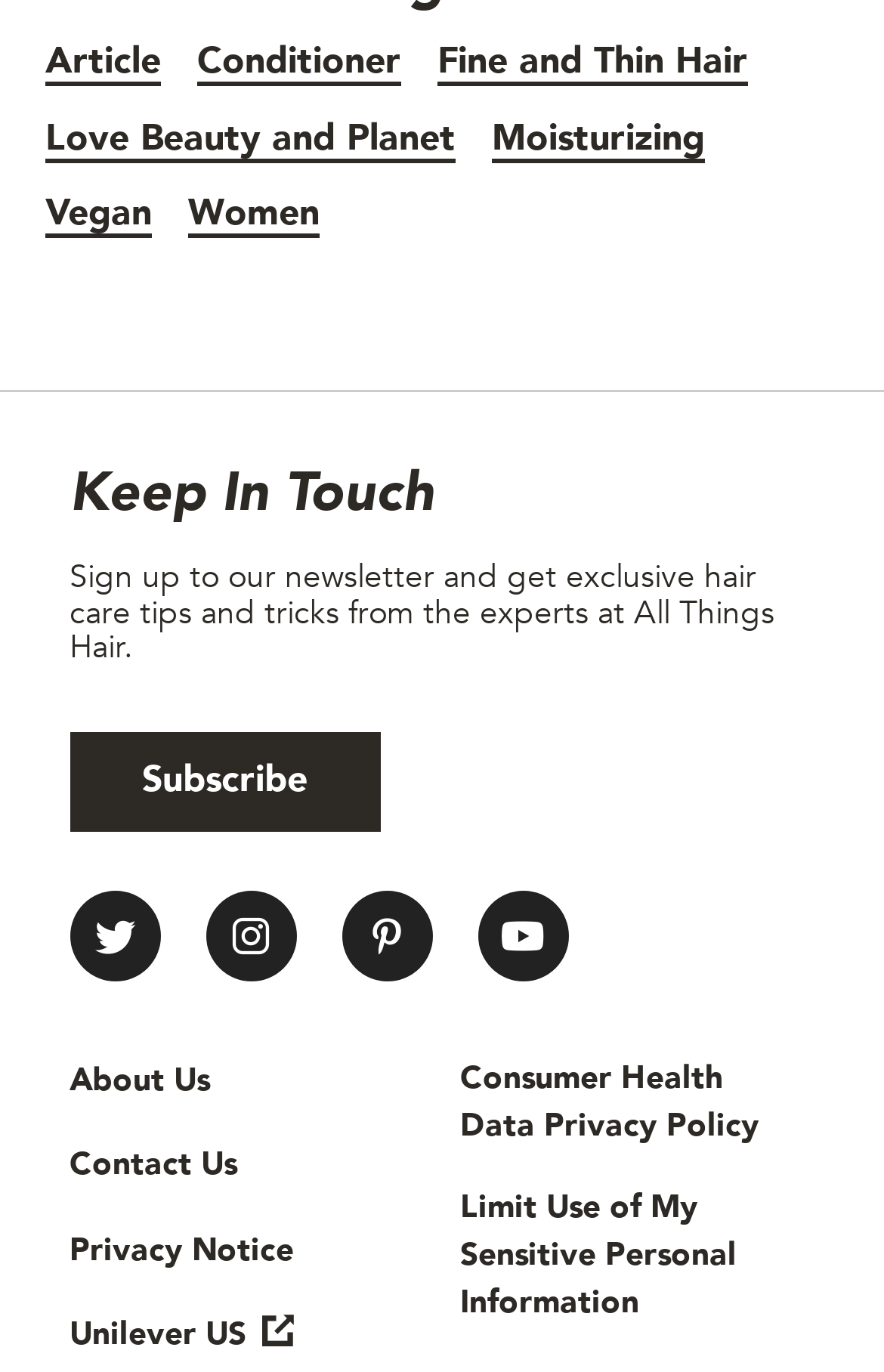Extract the bounding box coordinates for the described element: "Consumer Health Data Privacy Policy". The coordinates should be represented as four float numbers between 0 and 1: [left, top, right, bottom].

[0.521, 0.768, 0.895, 0.837]